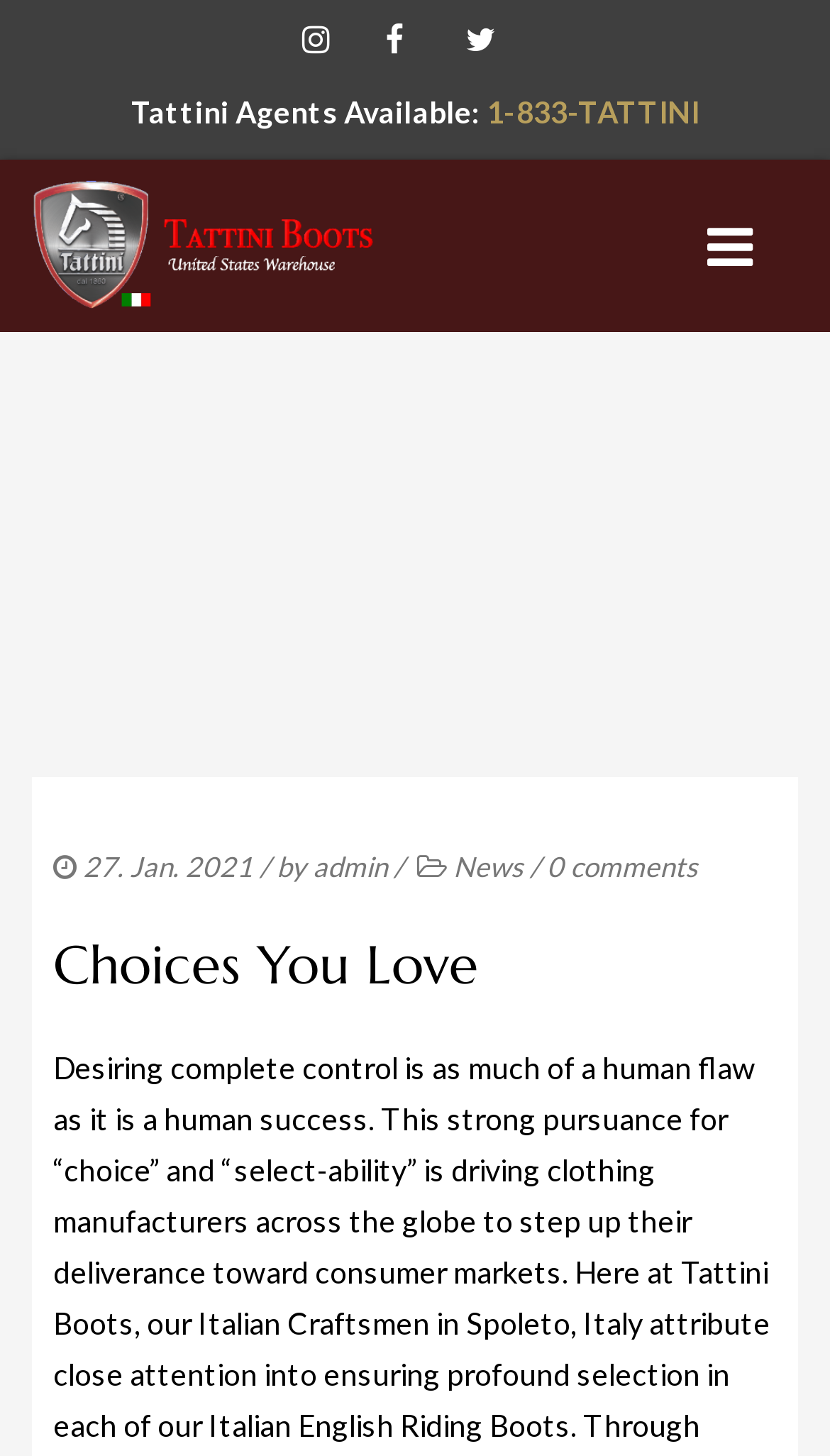What is the name of the author of the latest article?
Refer to the image and provide a detailed answer to the question.

I found the author's name by looking at the section below the main navigation links, where it says '/ by admin' as a static text element.